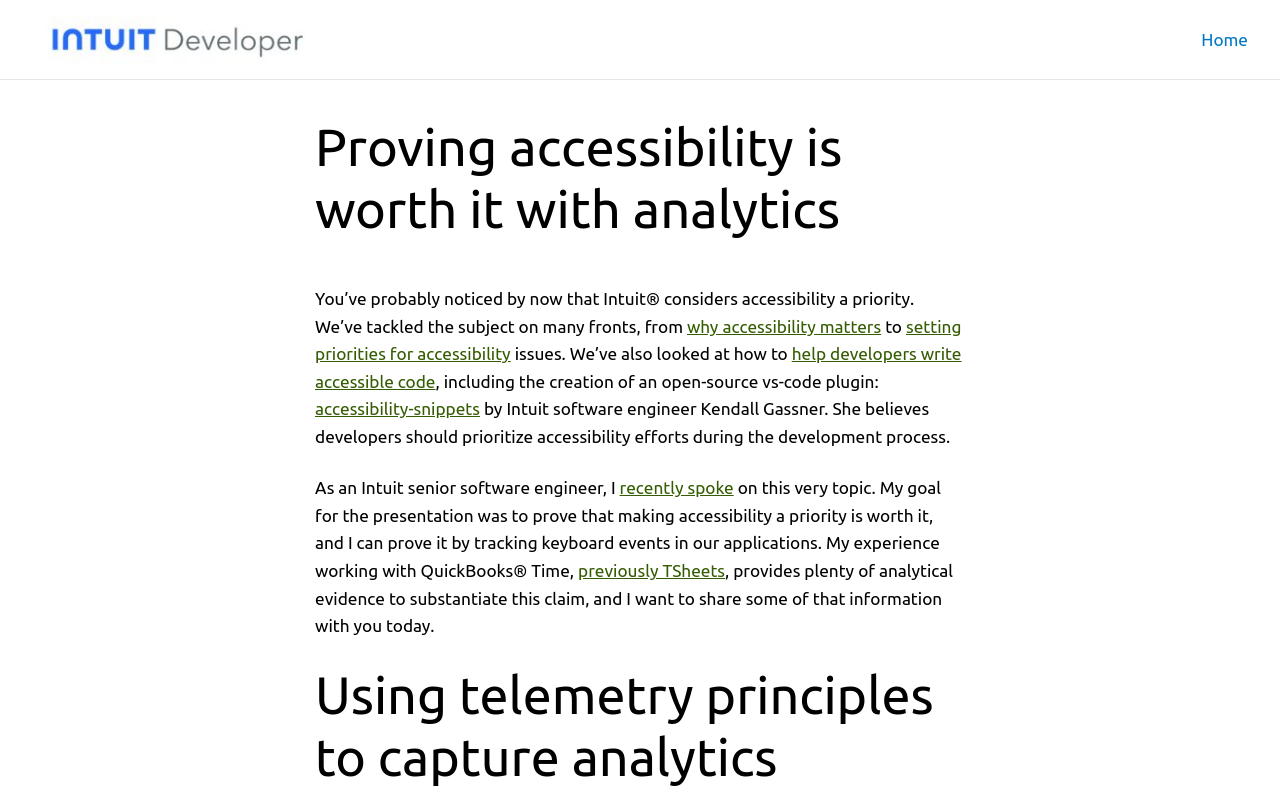What is the name of the plugin created for accessibility?
Respond to the question with a single word or phrase according to the image.

Accessibility-snippets